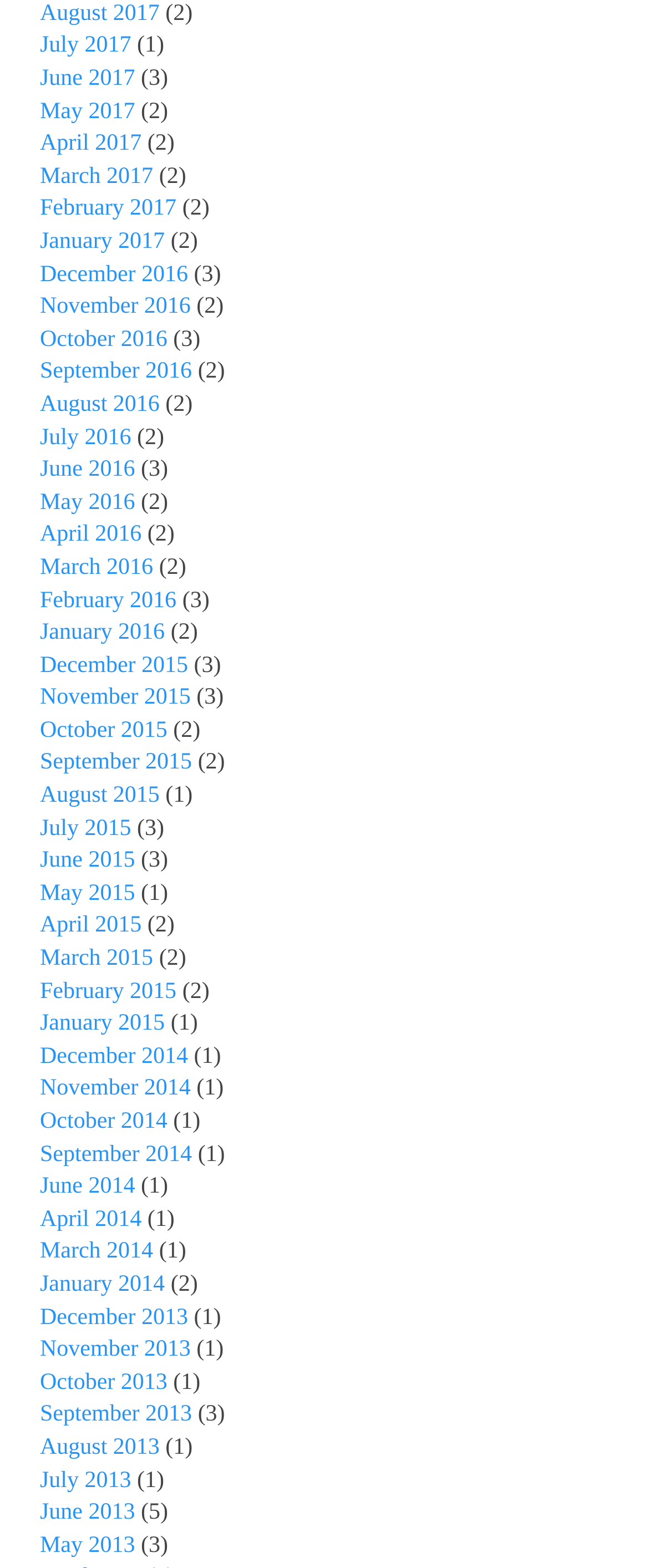Answer briefly with one word or phrase:
What is the earliest month listed?

December 2013